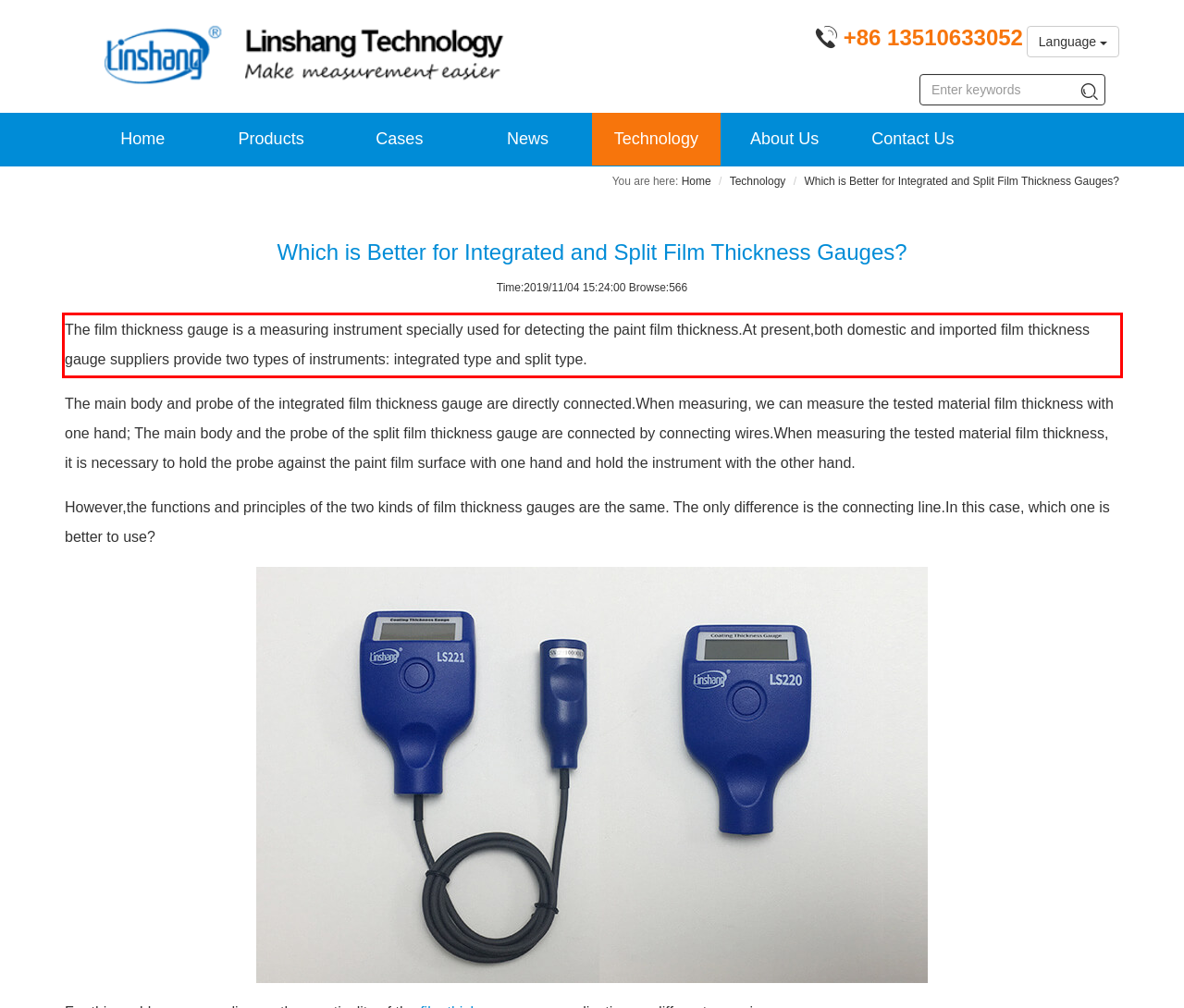Observe the screenshot of the webpage, locate the red bounding box, and extract the text content within it.

The film thickness gauge is a measuring instrument specially used for detecting the paint film thickness.At present,both domestic and imported film thickness gauge suppliers provide two types of instruments: integrated type and split type.